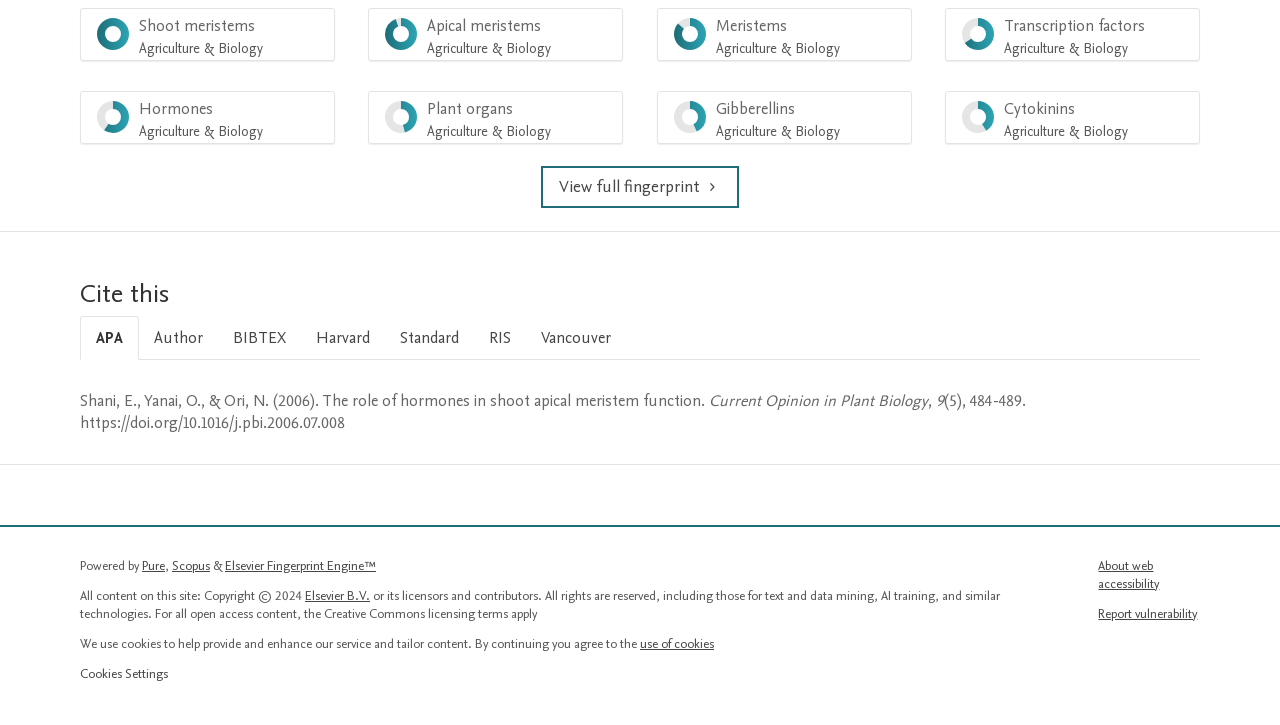Determine the bounding box for the UI element as described: "gibberellins Agriculture & Biology 43%". The coordinates should be represented as four float numbers between 0 and 1, formatted as [left, top, right, bottom].

[0.513, 0.125, 0.712, 0.199]